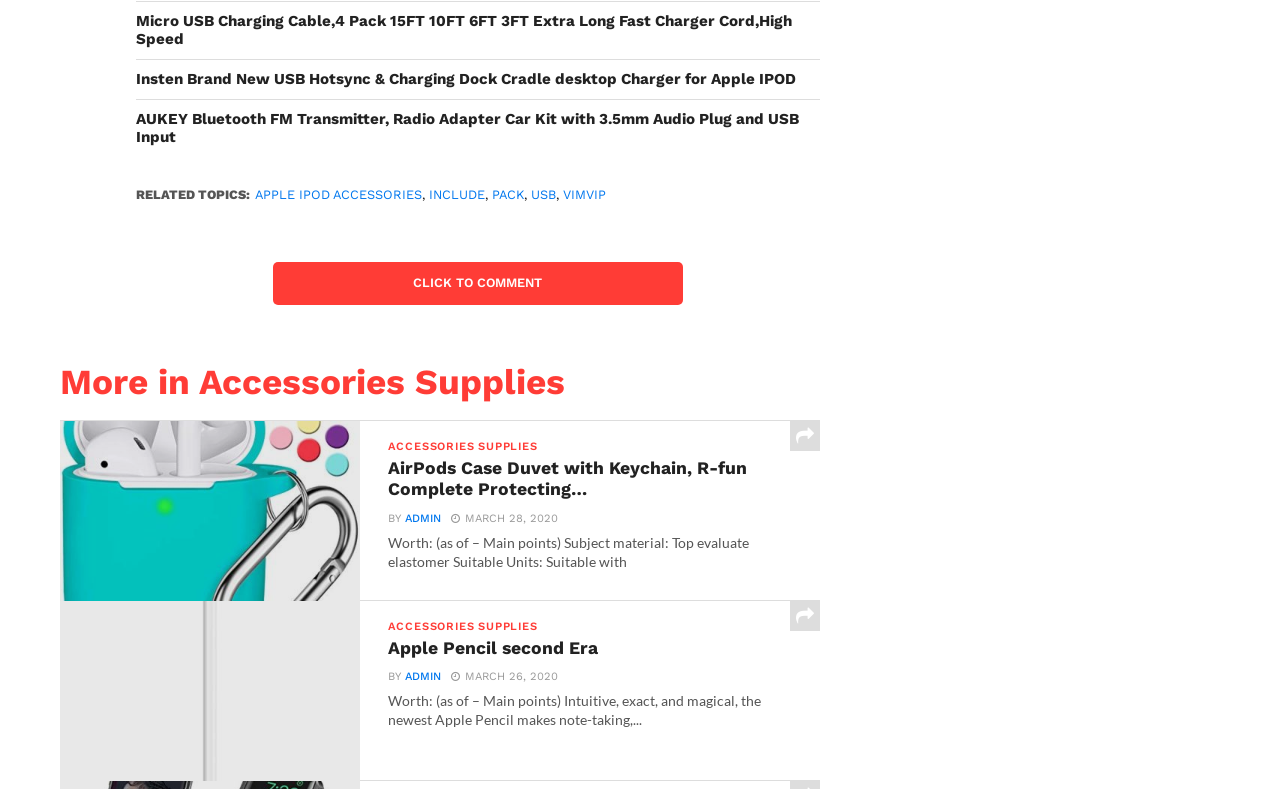What is the date of the post about AirPods Case Duvet with Keychain?
Please use the image to deliver a detailed and complete answer.

I found the answer by looking at the time element with the text 'MARCH 28, 2020' which is associated with the heading element 'AirPods Case Duvet with Keychain, R-fun Complete Protecting…'.